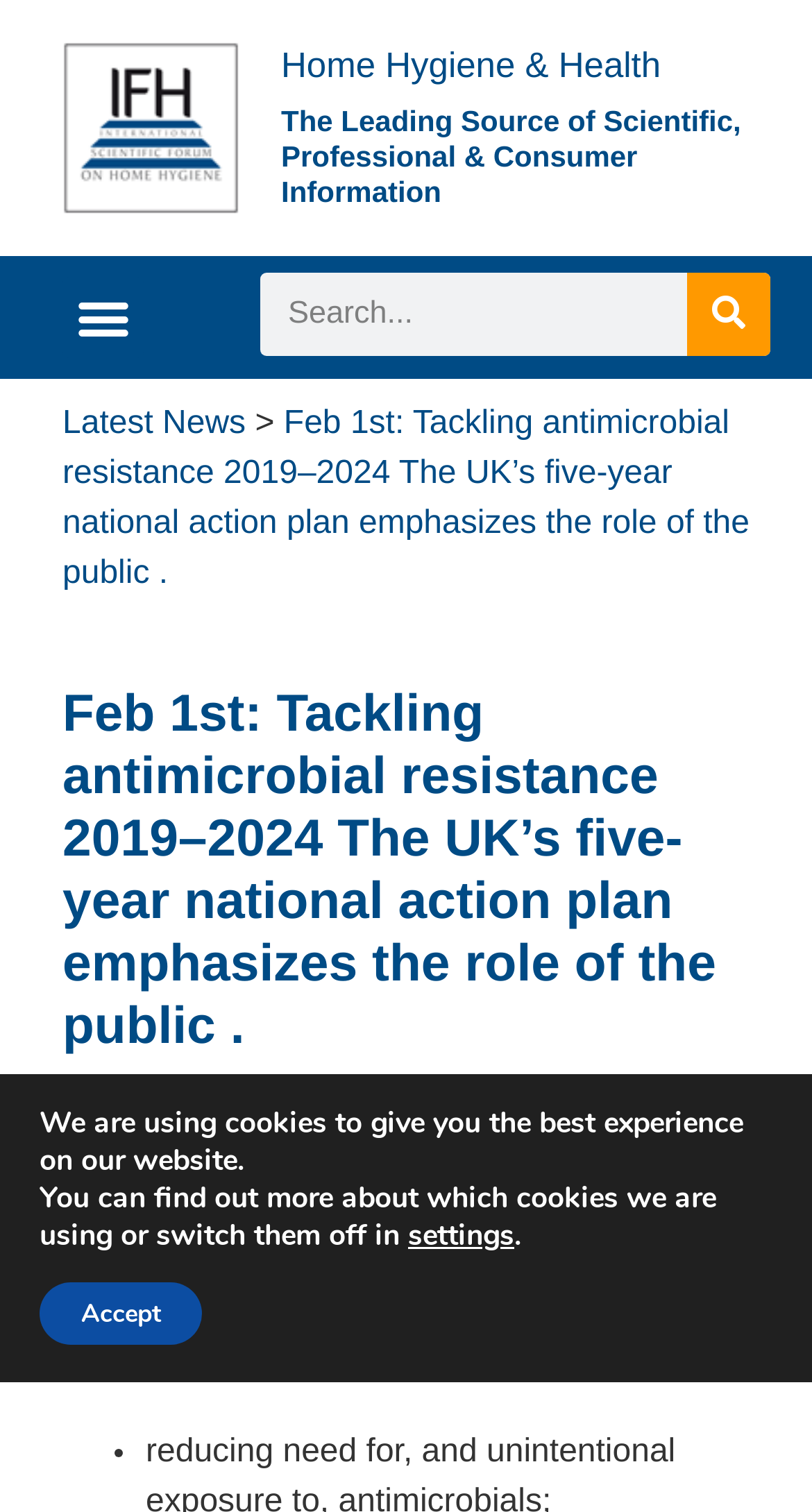What is the topic of the latest news? Examine the screenshot and reply using just one word or a brief phrase.

Tackling antimicrobial resistance